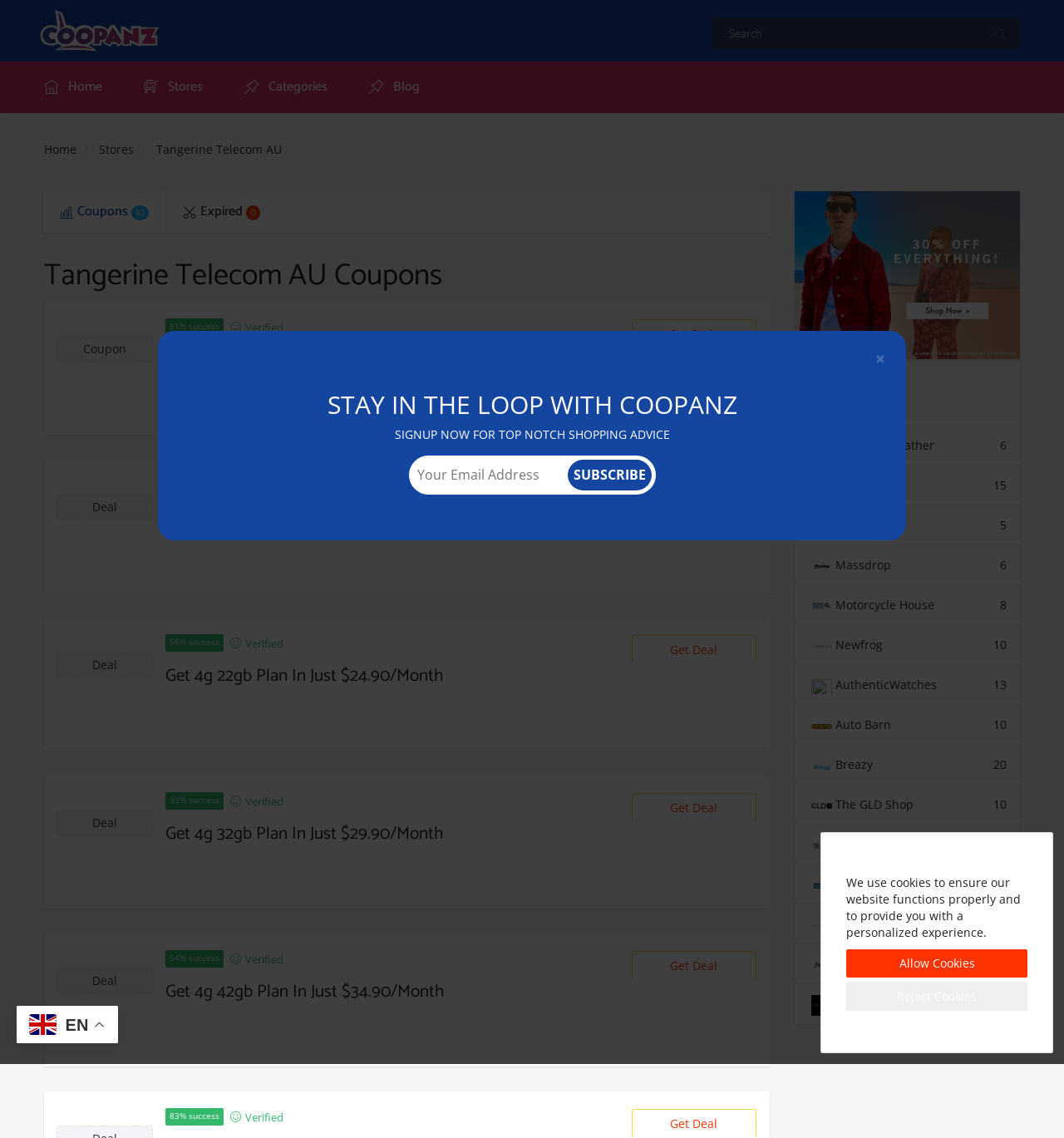How many coupons are available on the webpage?
Provide an in-depth and detailed explanation in response to the question.

The webpage displays six coupons, each with a heading, a link, and a success rate. The coupons are listed vertically, and each coupon has a unique title and offer.